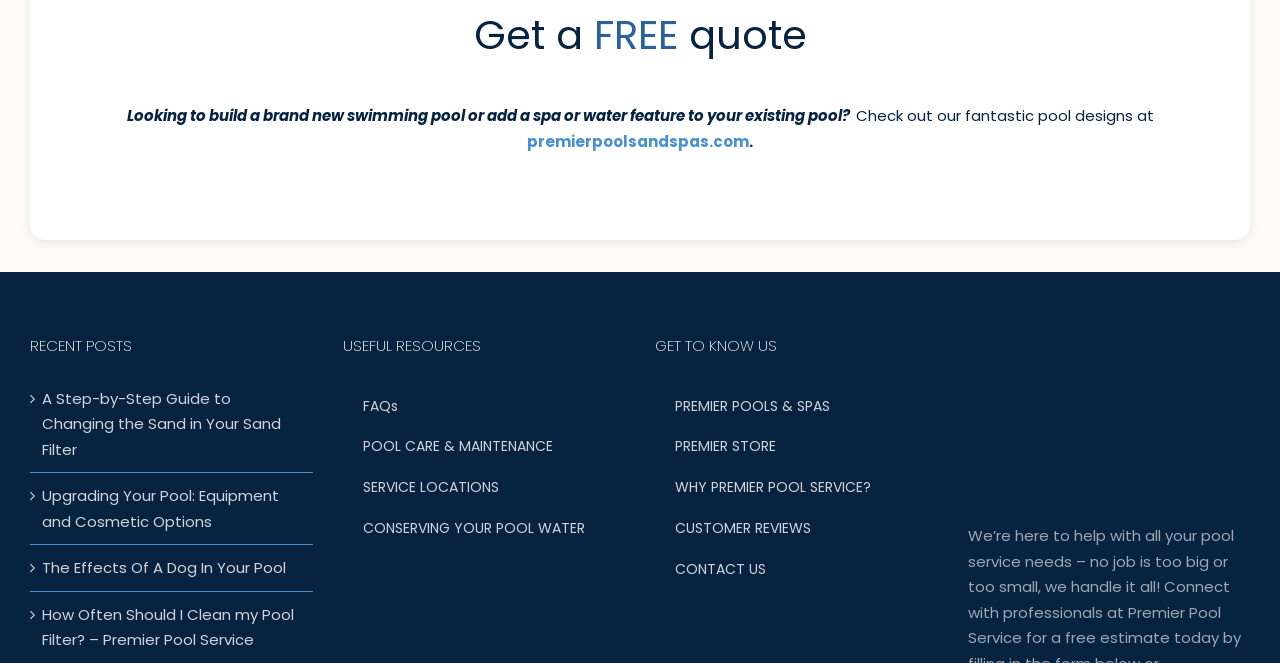Please identify the coordinates of the bounding box that should be clicked to fulfill this instruction: "Explore the FAQs section".

[0.268, 0.583, 0.488, 0.645]